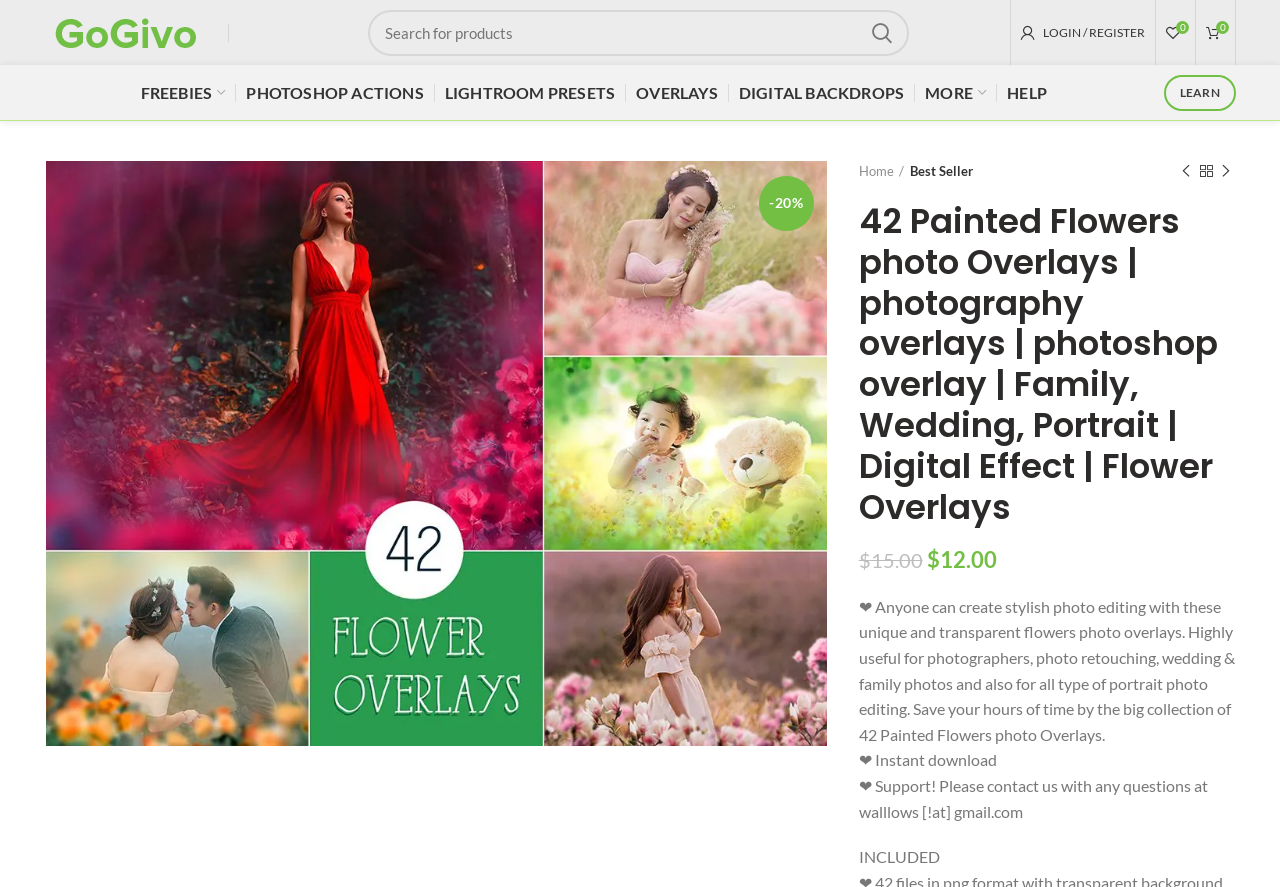What is the contact email for support?
Using the details shown in the screenshot, provide a comprehensive answer to the question.

I found the contact email by reading the static text on the webpage, which states 'Support! Please contact us with any questions at walllows@gmail.com'.